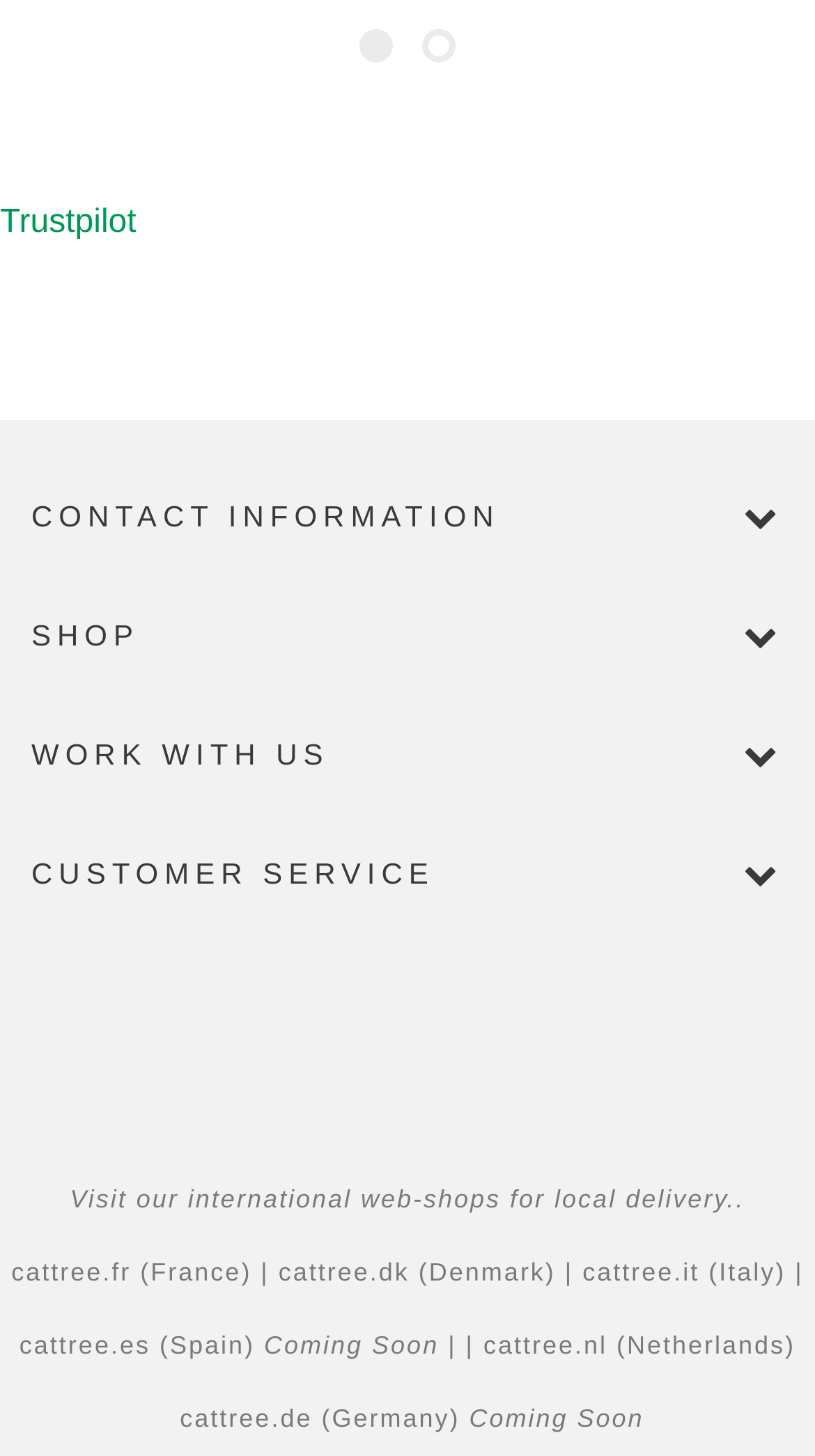Give a one-word or phrase response to the following question: How many 'Coming Soon' labels are there?

2